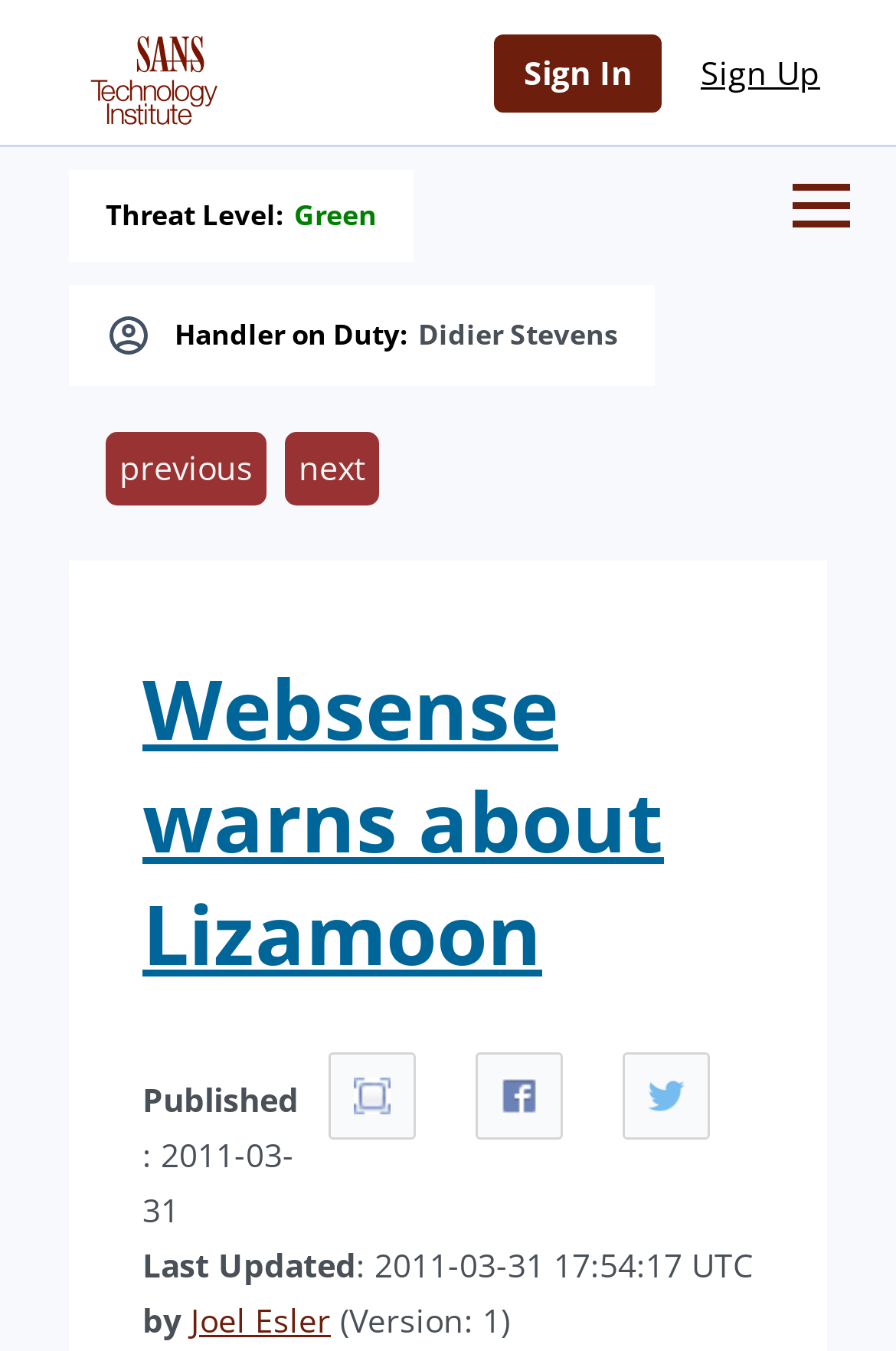Highlight the bounding box coordinates of the element that should be clicked to carry out the following instruction: "Check the WordPress.org website". The coordinates must be given as four float numbers ranging from 0 to 1, i.e., [left, top, right, bottom].

None